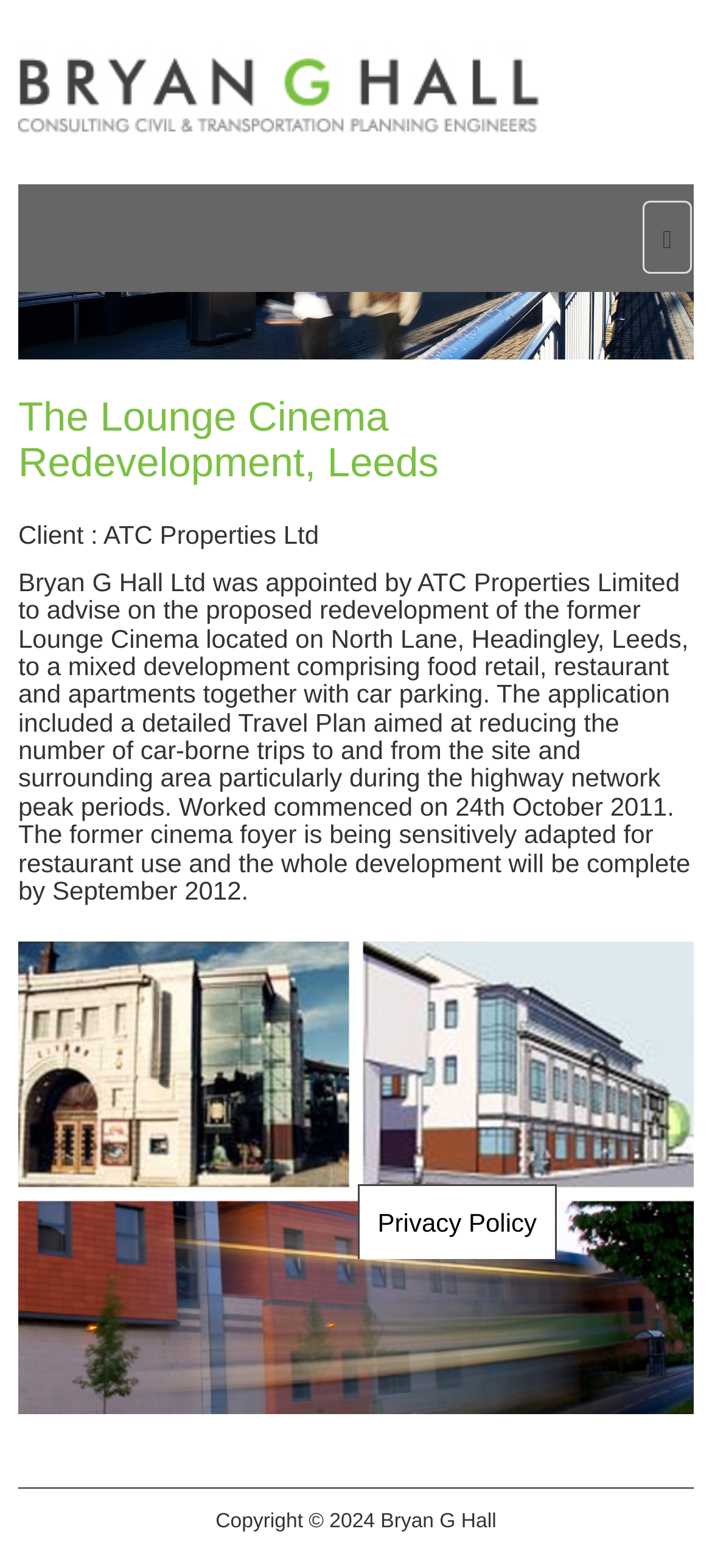What is the purpose of the Travel Plan in the redevelopment project?
Look at the screenshot and respond with a single word or phrase.

Reducing car-borne trips